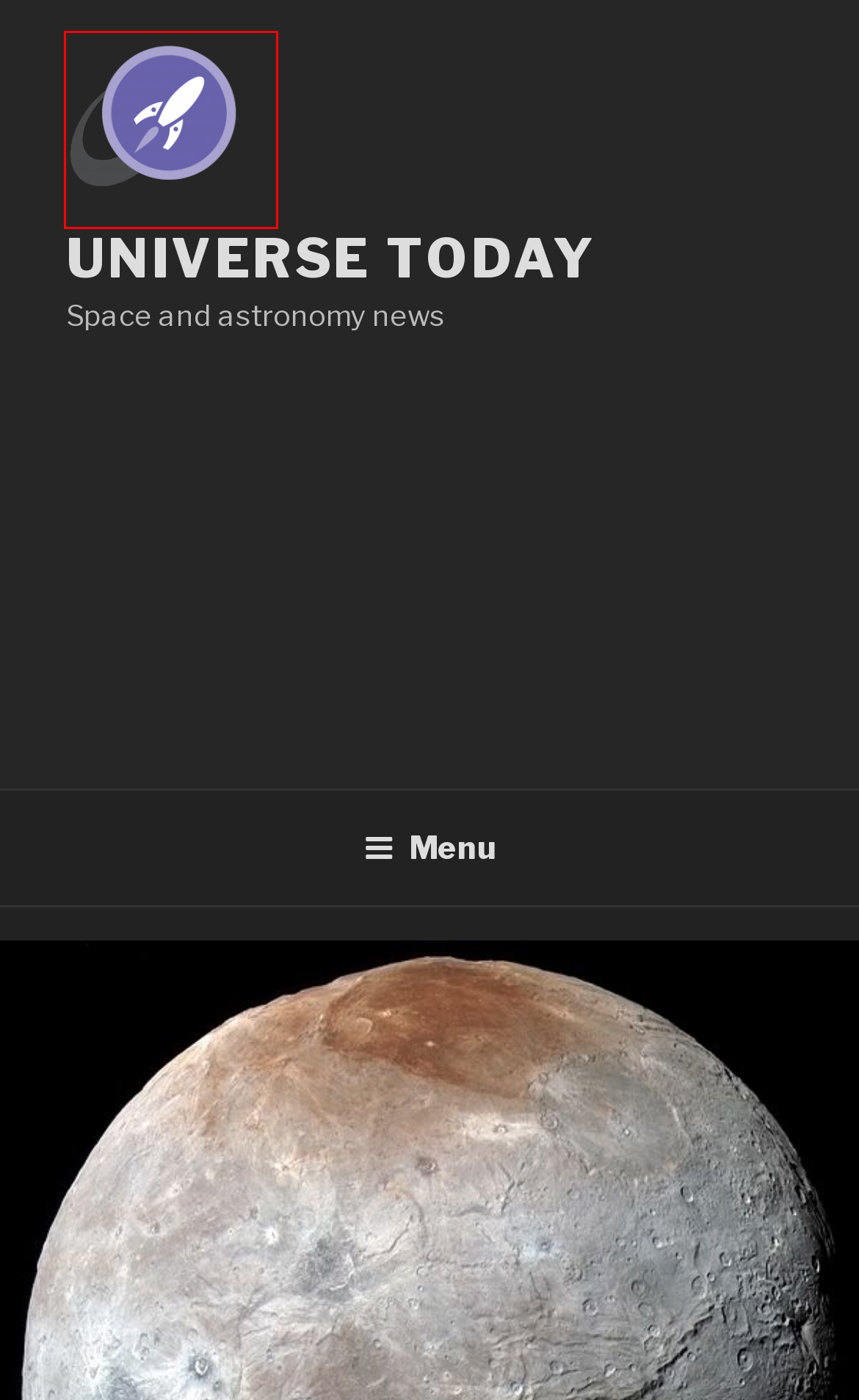After examining the screenshot of a webpage with a red bounding box, choose the most accurate webpage description that corresponds to the new page after clicking the element inside the red box. Here are the candidates:
A. Pluto Archives - Universe Today
B. Enceladus - NASA Science
C. South Korea’s Danuri Mission Sends Home Pictures of the Earth and Moon - Universe Today
D. Universe Today - Space and astronomy news
E. Charon Archives - Universe Today
F. nasa new horizons Archives - Universe Today
G. Blog Tool, Publishing Platform, and CMS – WordPress.org
H. New Horizons mission Archives - Universe Today

D